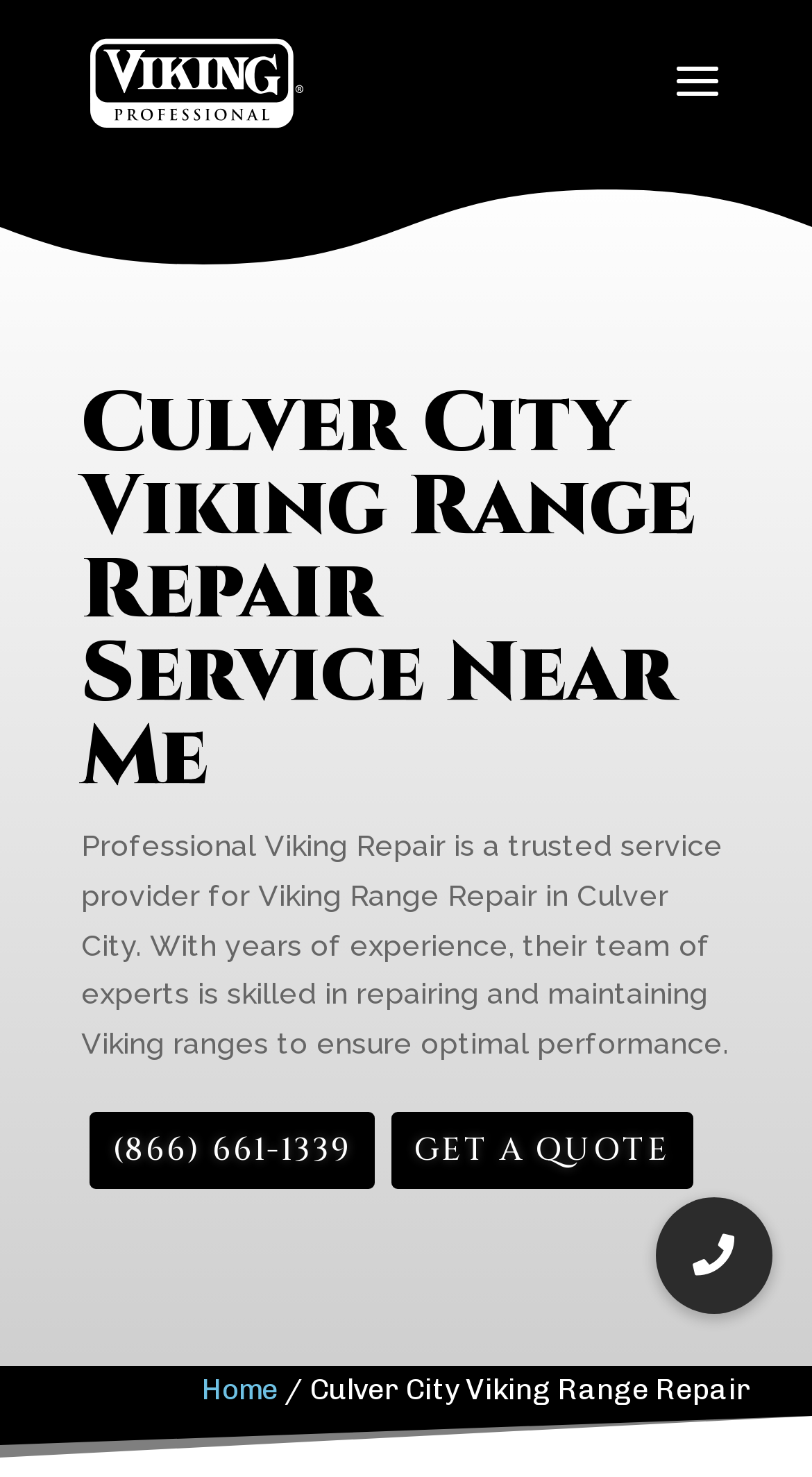Respond with a single word or phrase to the following question: What type of appliance does the company specialize in repairing?

Viking ranges